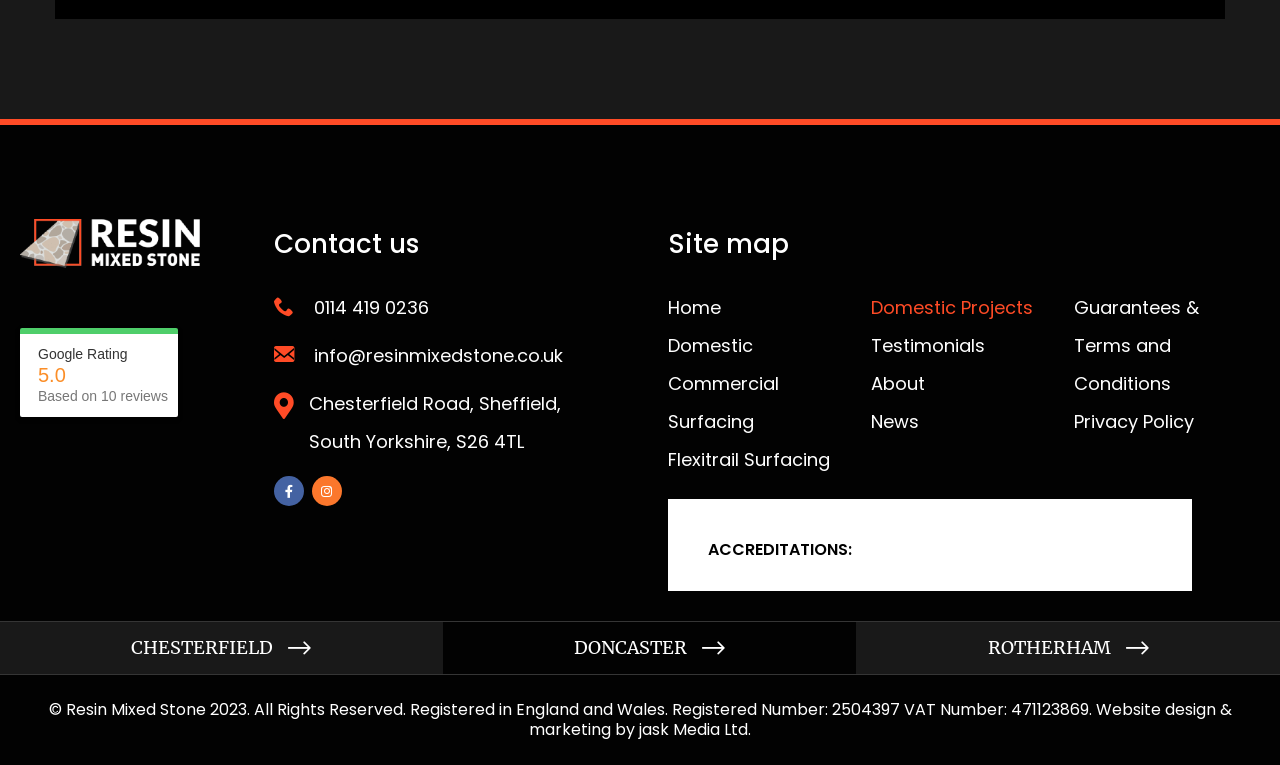Please provide a comprehensive answer to the question based on the screenshot: What is the rating of Resin Mixed Stone?

The rating of Resin Mixed Stone can be found in the section with the text 'Google Rating' and 'Based on 10 reviews', which indicates a rating of 5.0.